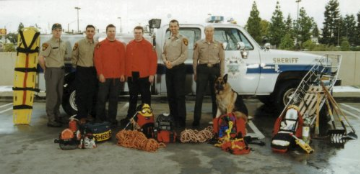Using the information from the screenshot, answer the following question thoroughly:
What is the color of the jackets worn by the team members?

The caption explicitly states that the team members are dressed in matching attire, including red jackets, which indicates their roles as part of a search and rescue team.